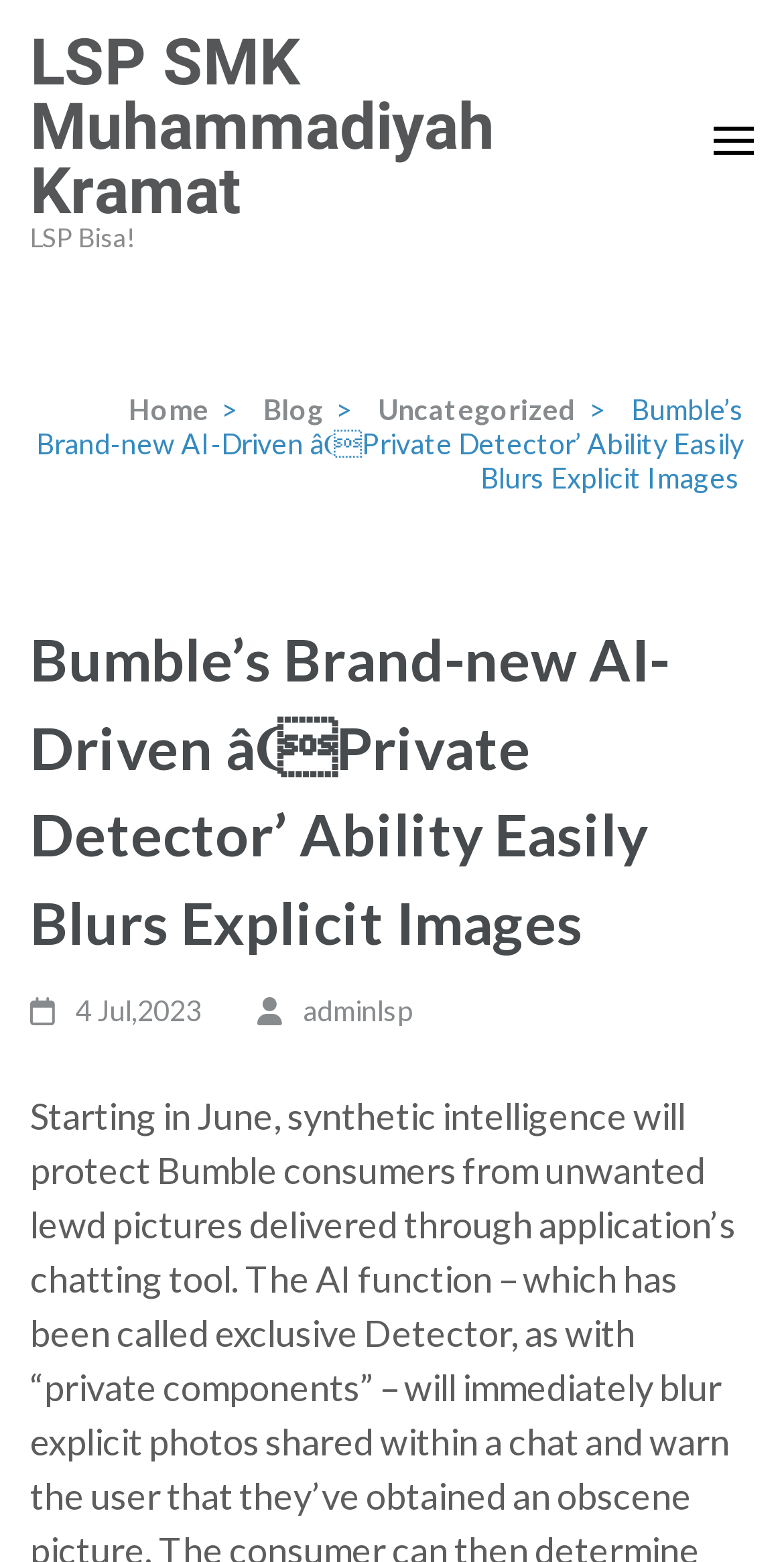Offer a meticulous caption that includes all visible features of the webpage.

The webpage appears to be a blog post or article page. At the top left, there is a link to "LSP SMK Muhammadiyah Kramat" and a static text "LSP Bisa!" positioned closely together. On the top right, there is an unexpanded button with no text.

Below the top section, there is a navigation menu with links to "Home", "Blog", and "Uncategorized", separated by a ">" symbol. These links are aligned horizontally and take up about half of the page width.

The main content of the page is a blog post with a title "Bumble’s Brand-new AI-Driven ‘Private Detector’ Ability Easily Blurs Explicit Images". This title is a header and spans almost the entire page width. Below the title, there is a timestamp "4 Jul, 2023" and an author name "adminlsp", both of which are links.

There are no images on the page. The overall content is focused on the blog post, with a clear title, timestamp, and author information.